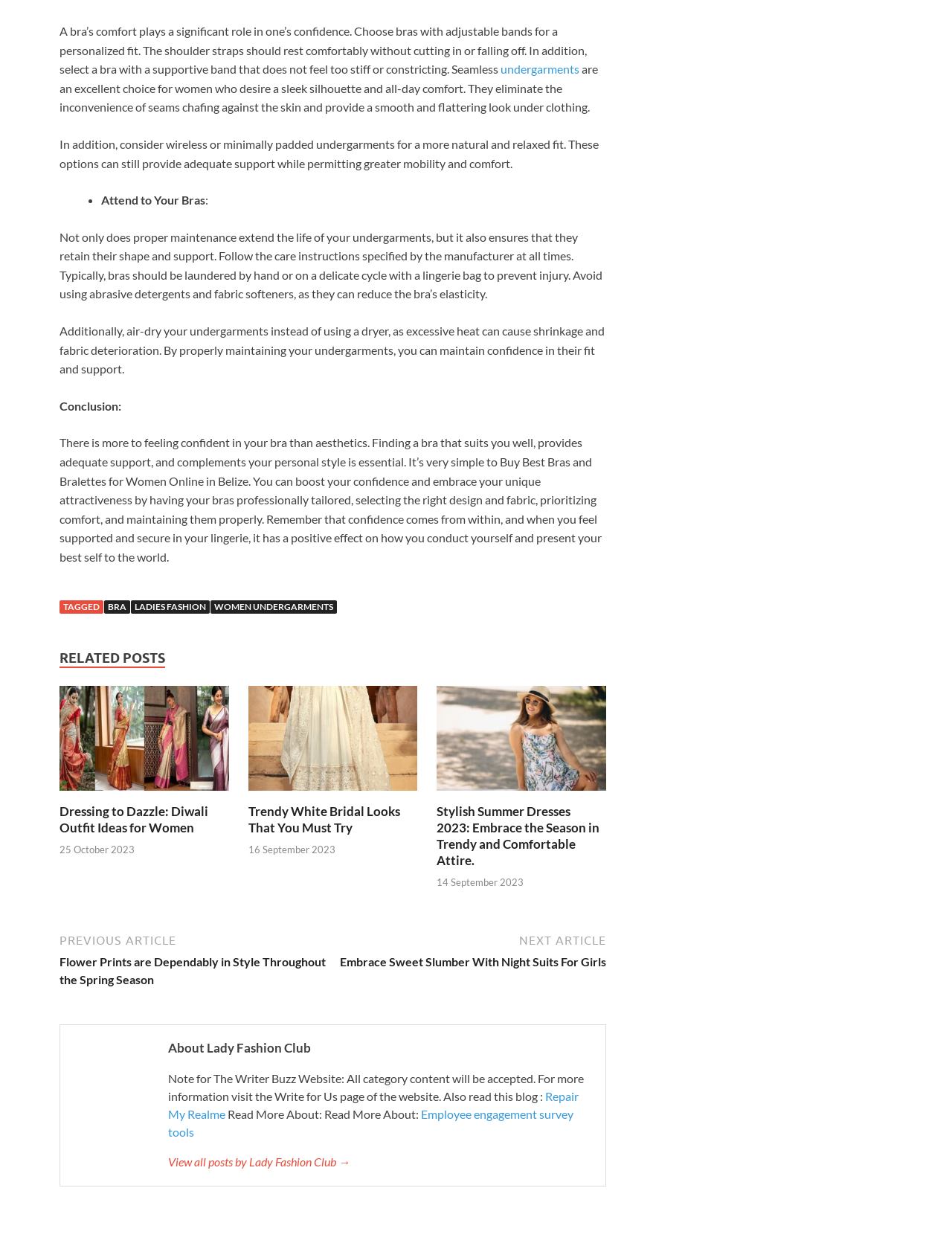Please identify the bounding box coordinates of the clickable element to fulfill the following instruction: "View posts by Lady Fashion Club". The coordinates should be four float numbers between 0 and 1, i.e., [left, top, right, bottom].

[0.177, 0.925, 0.62, 0.939]